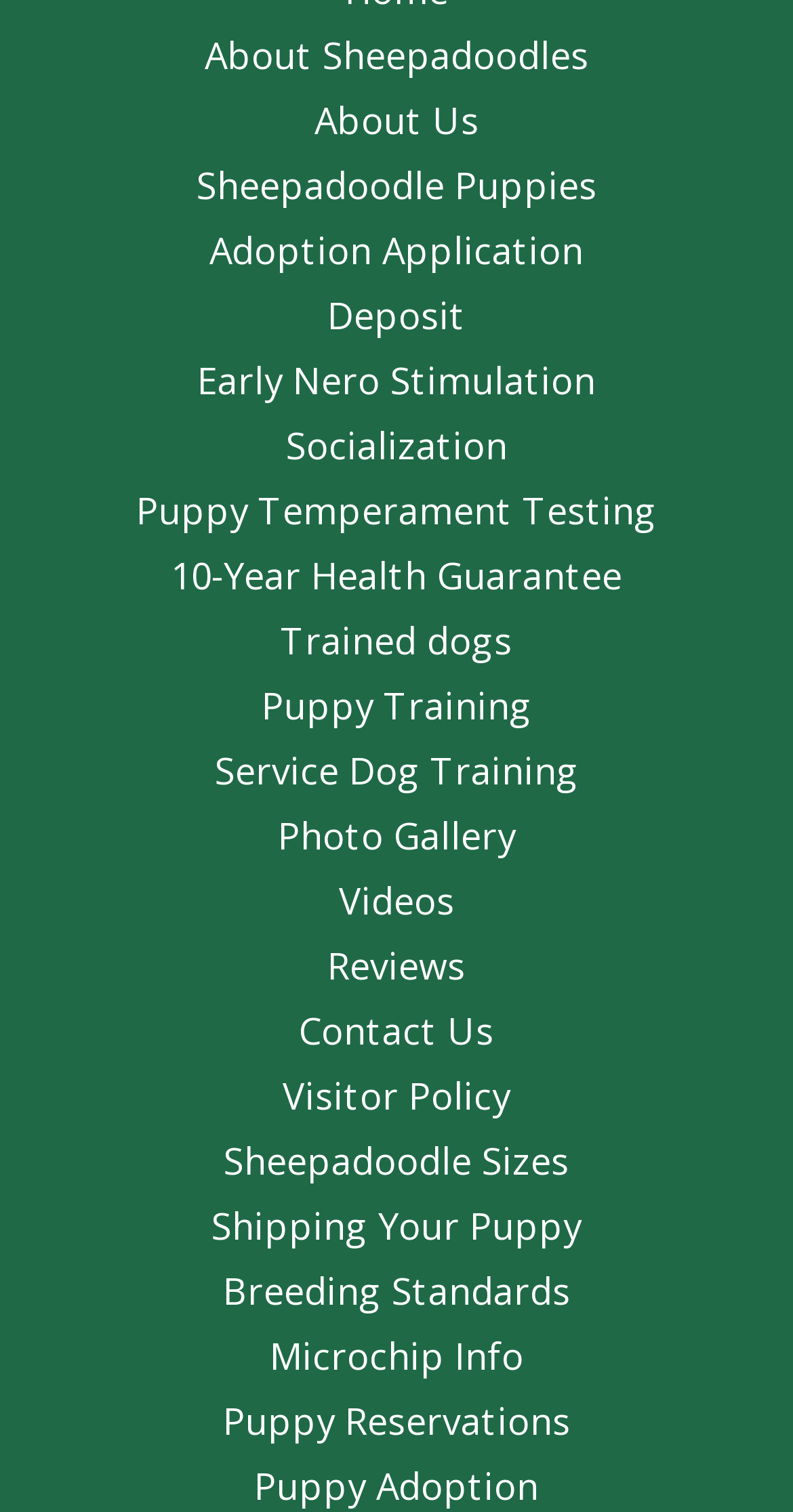Determine the bounding box for the described HTML element: "Socialization". Ensure the coordinates are four float numbers between 0 and 1 in the format [left, top, right, bottom].

[0.34, 0.273, 0.66, 0.316]